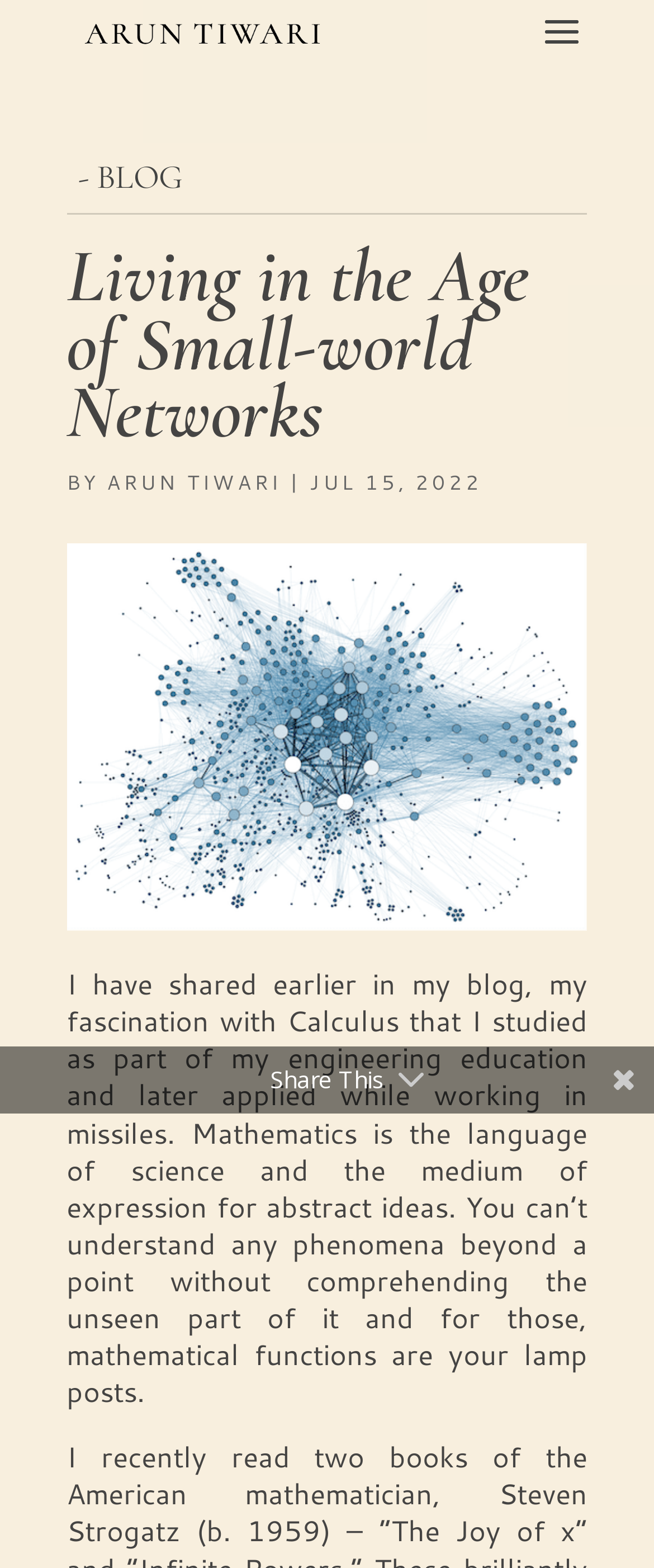Provide a brief response to the question below using one word or phrase:
What is the author fascinated with?

Calculus